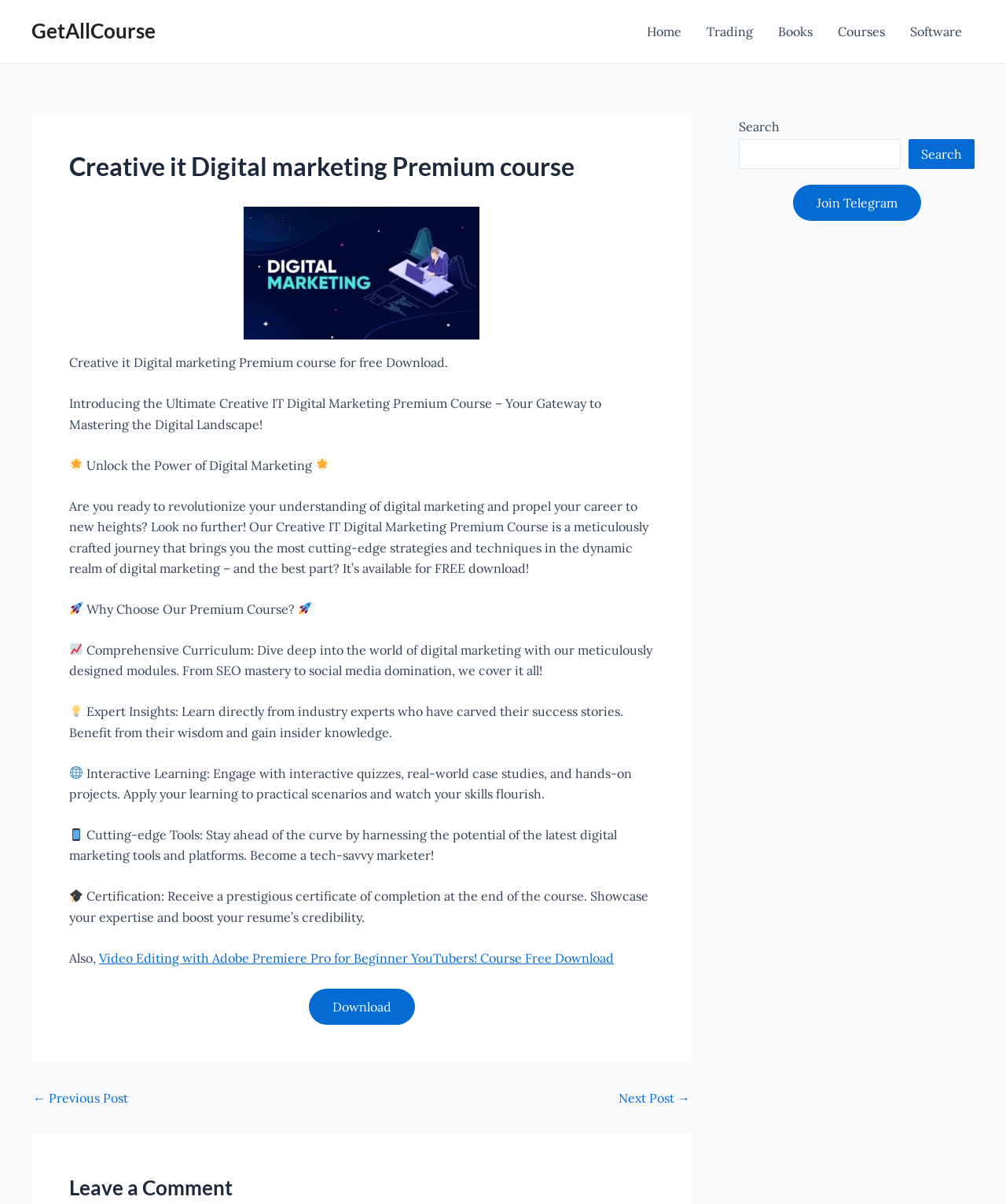Can you find and generate the webpage's heading?

Creative it Digital marketing Premium course